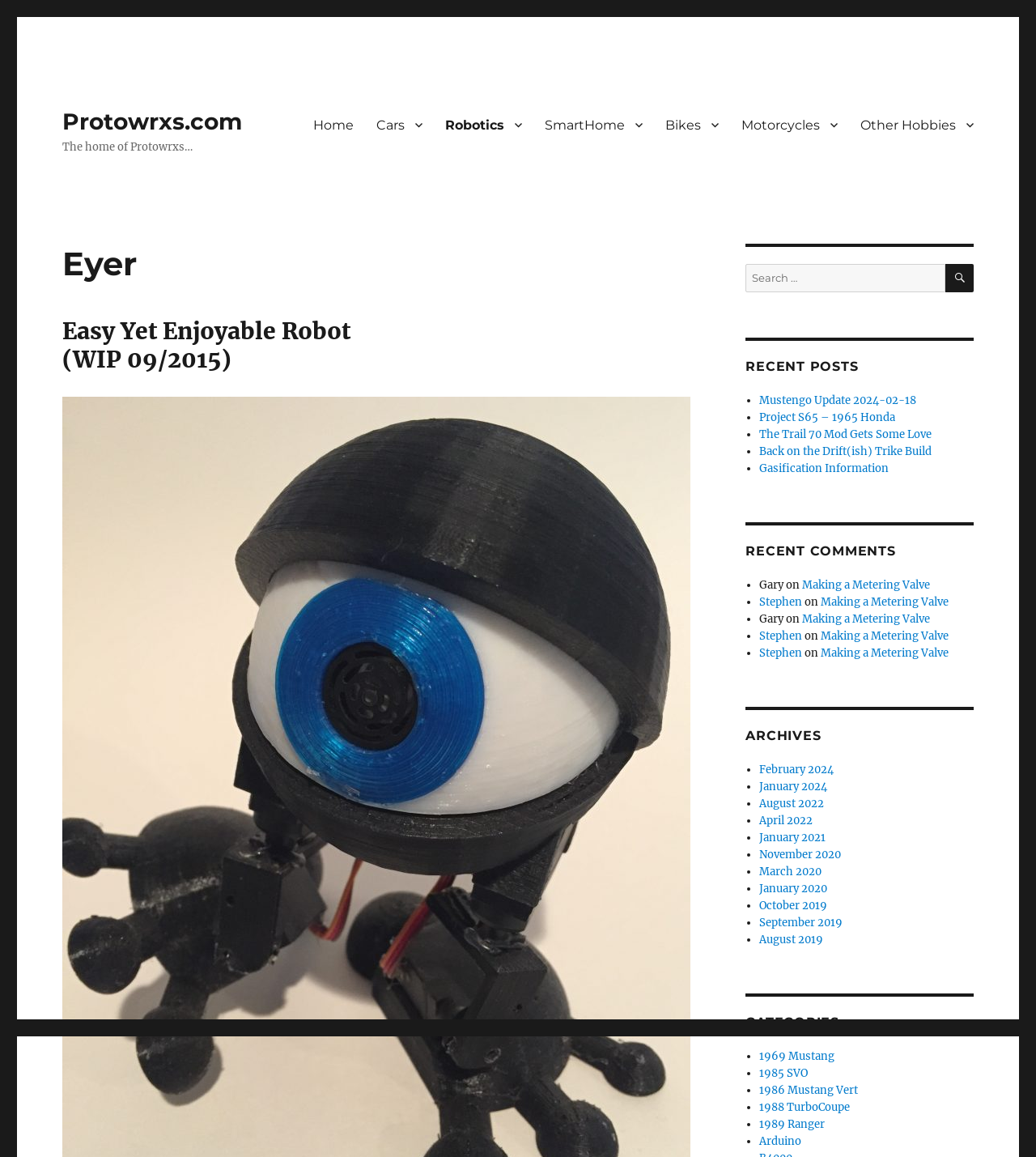Find the bounding box coordinates of the area that needs to be clicked in order to achieve the following instruction: "Add Listing". The coordinates should be specified as four float numbers between 0 and 1, i.e., [left, top, right, bottom].

None